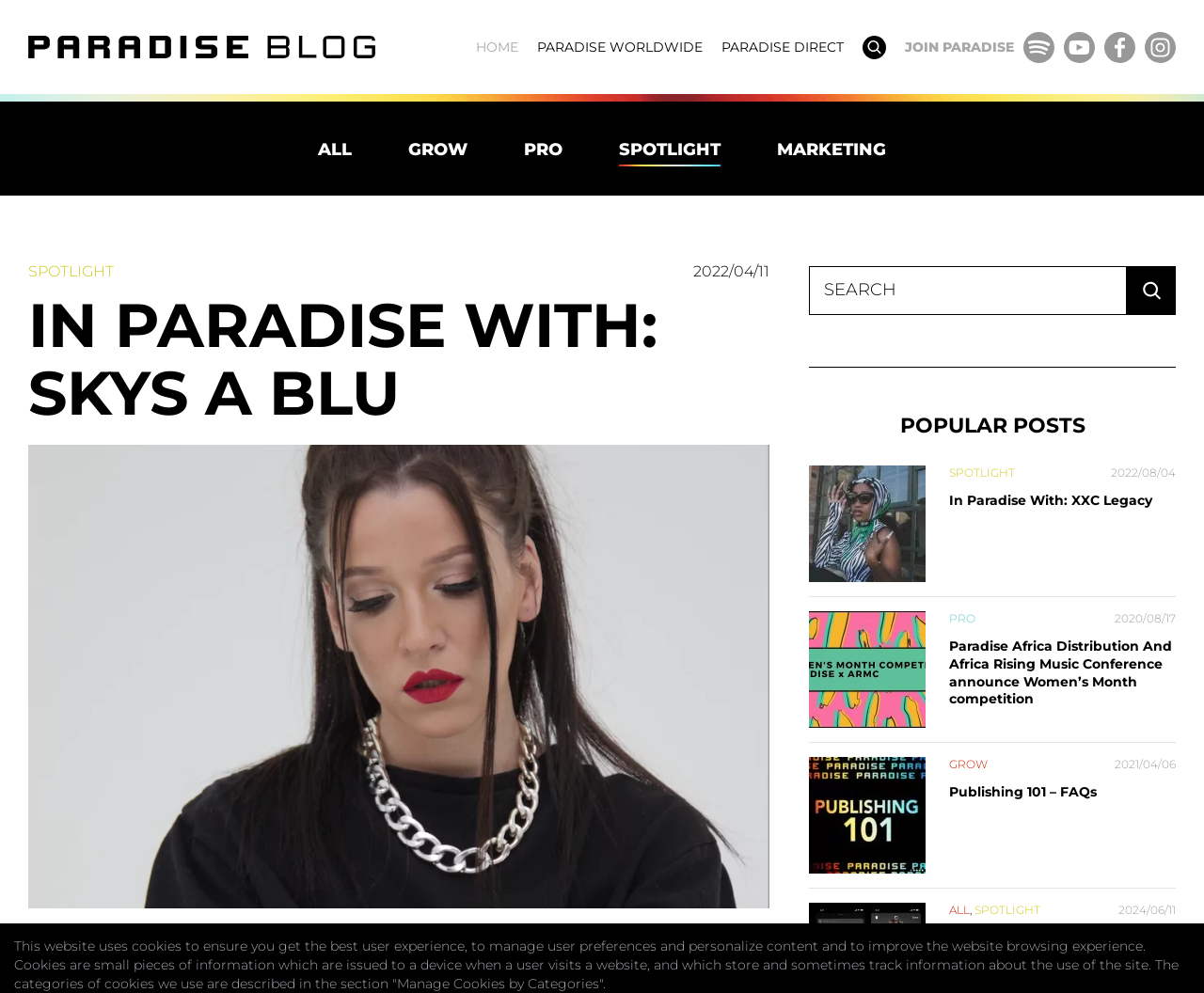Please find the bounding box for the UI component described as follows: "In Paradise With: XXC Legacy".

[0.788, 0.495, 0.957, 0.512]